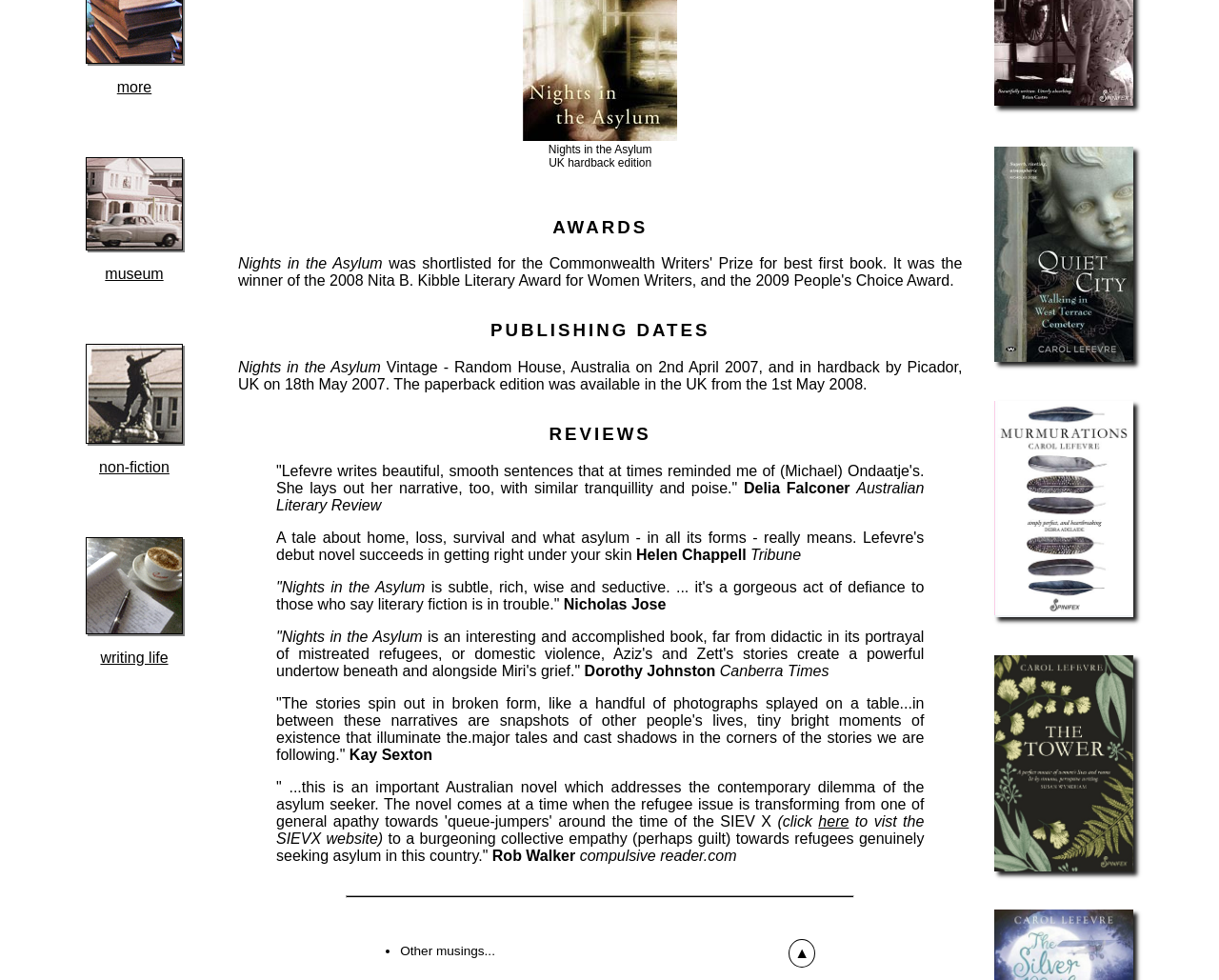Determine the bounding box coordinates of the area to click in order to meet this instruction: "read reviews".

[0.195, 0.432, 0.789, 0.454]